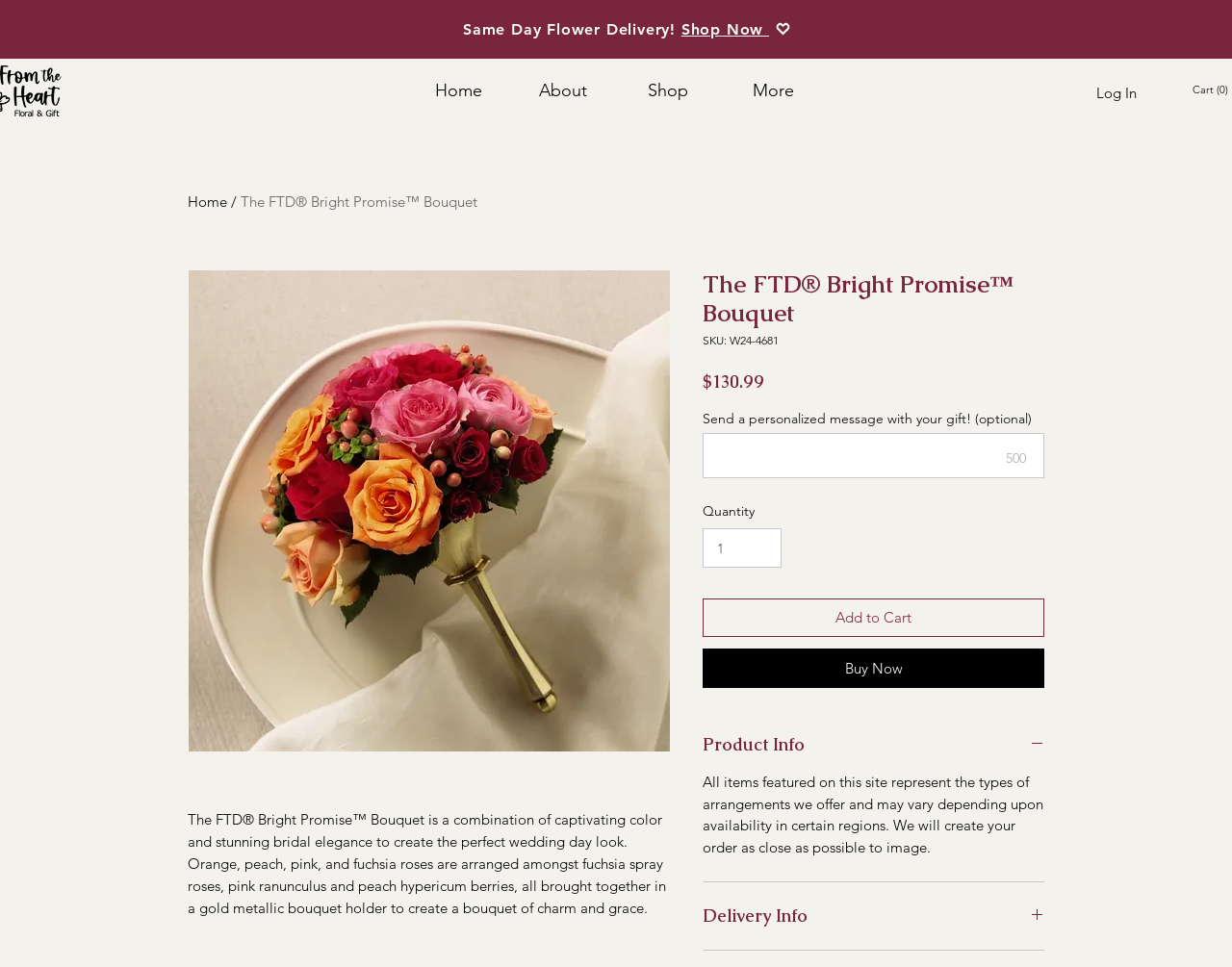Please identify and generate the text content of the webpage's main heading.

The FTD® Bright Promise™ Bouquet